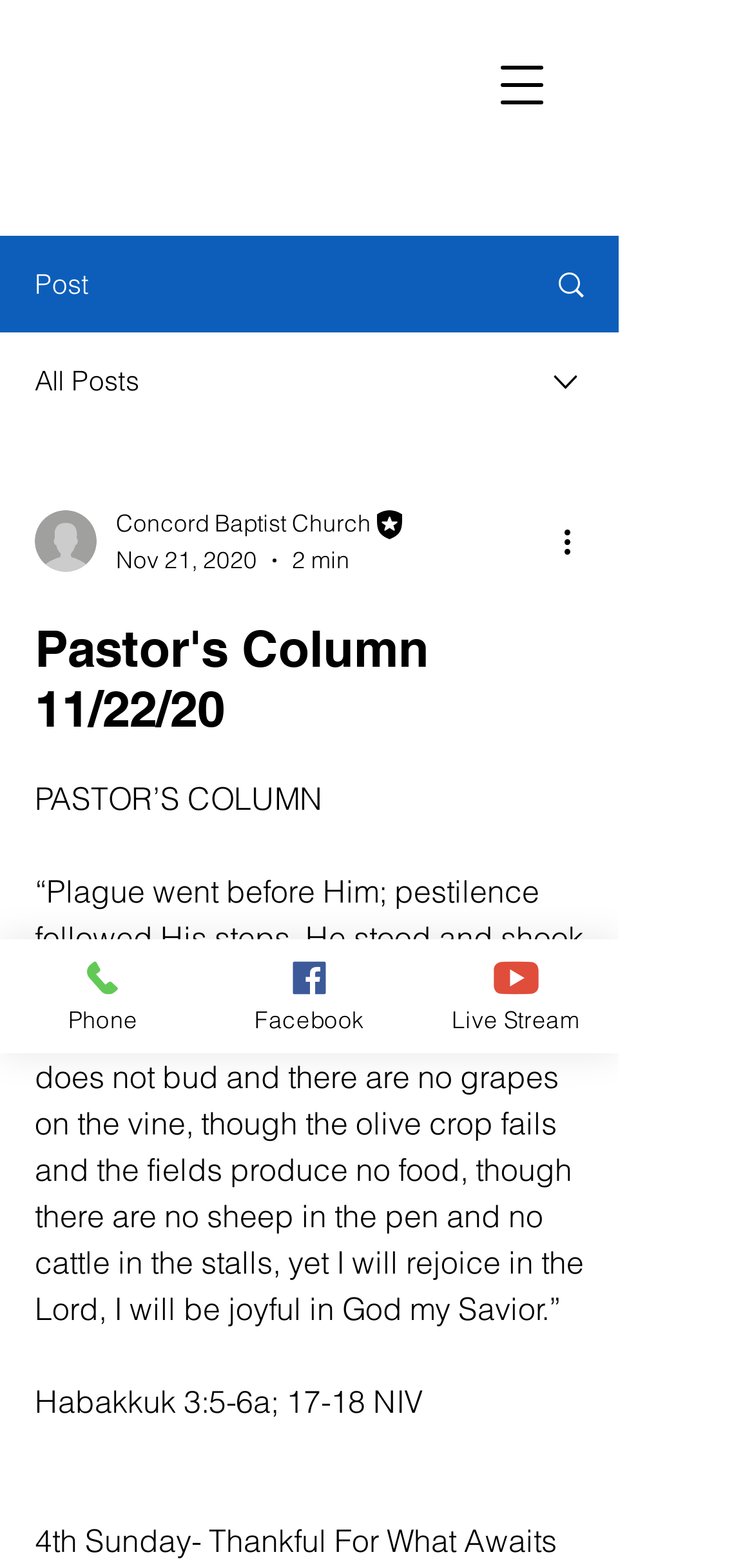Please answer the following question as detailed as possible based on the image: 
What is the title of the article?

I found the title of the article by looking at the heading element 'Pastor's Column 11/22/20' which is a prominent element on the page. This heading is likely indicating the title of the article.